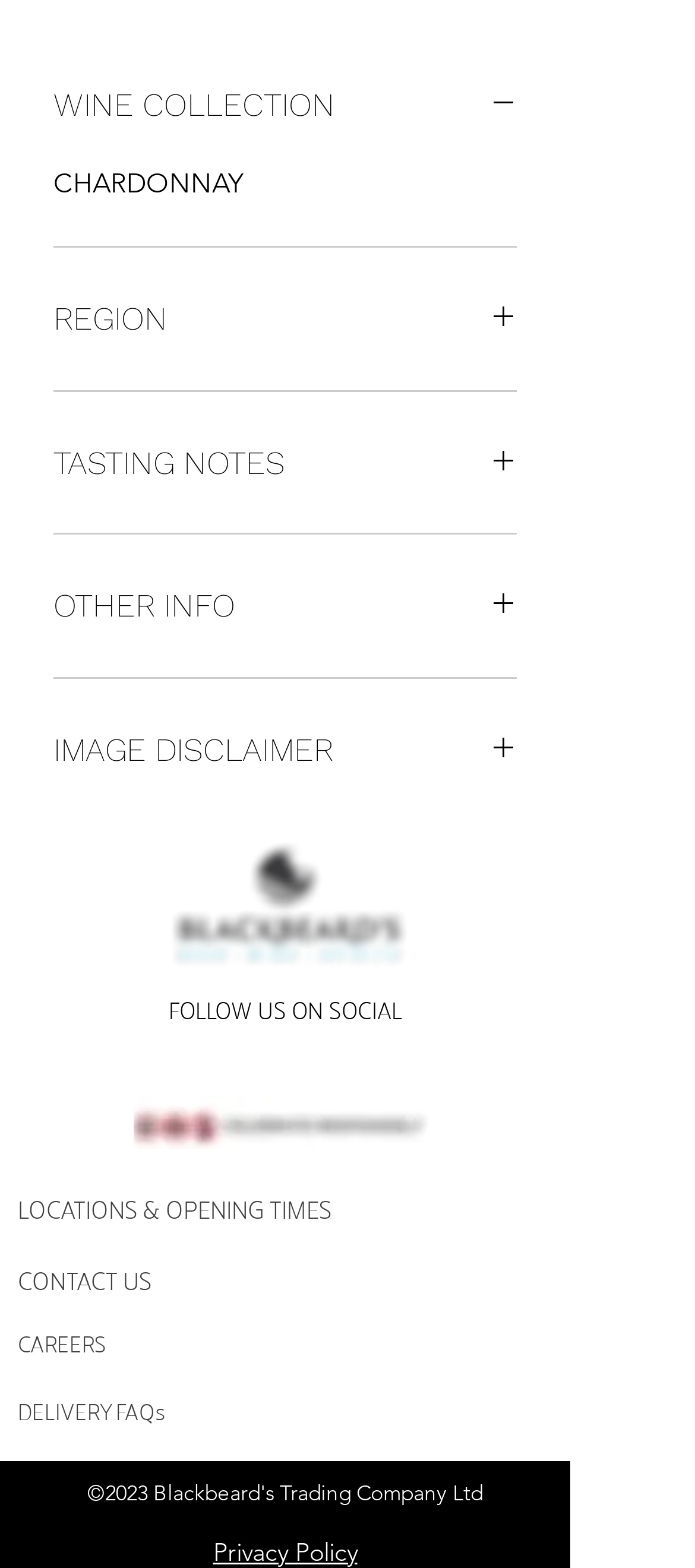Based on the image, please elaborate on the answer to the following question:
What is the last link at the bottom of the webpage?

The last link at the bottom of the webpage is 'Privacy Policy' which is located at the bottom right of the webpage.